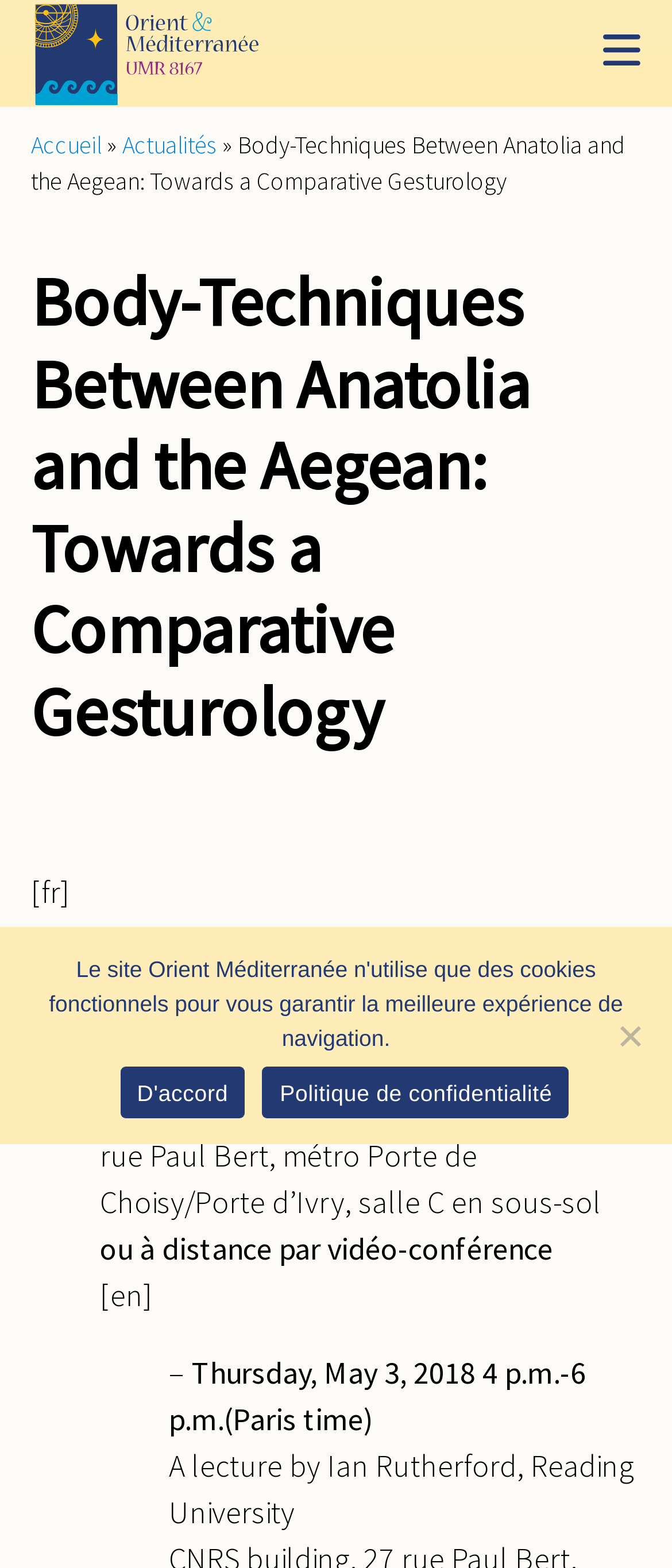What is the language of the conference?
Based on the screenshot, provide a one-word or short-phrase response.

French and English